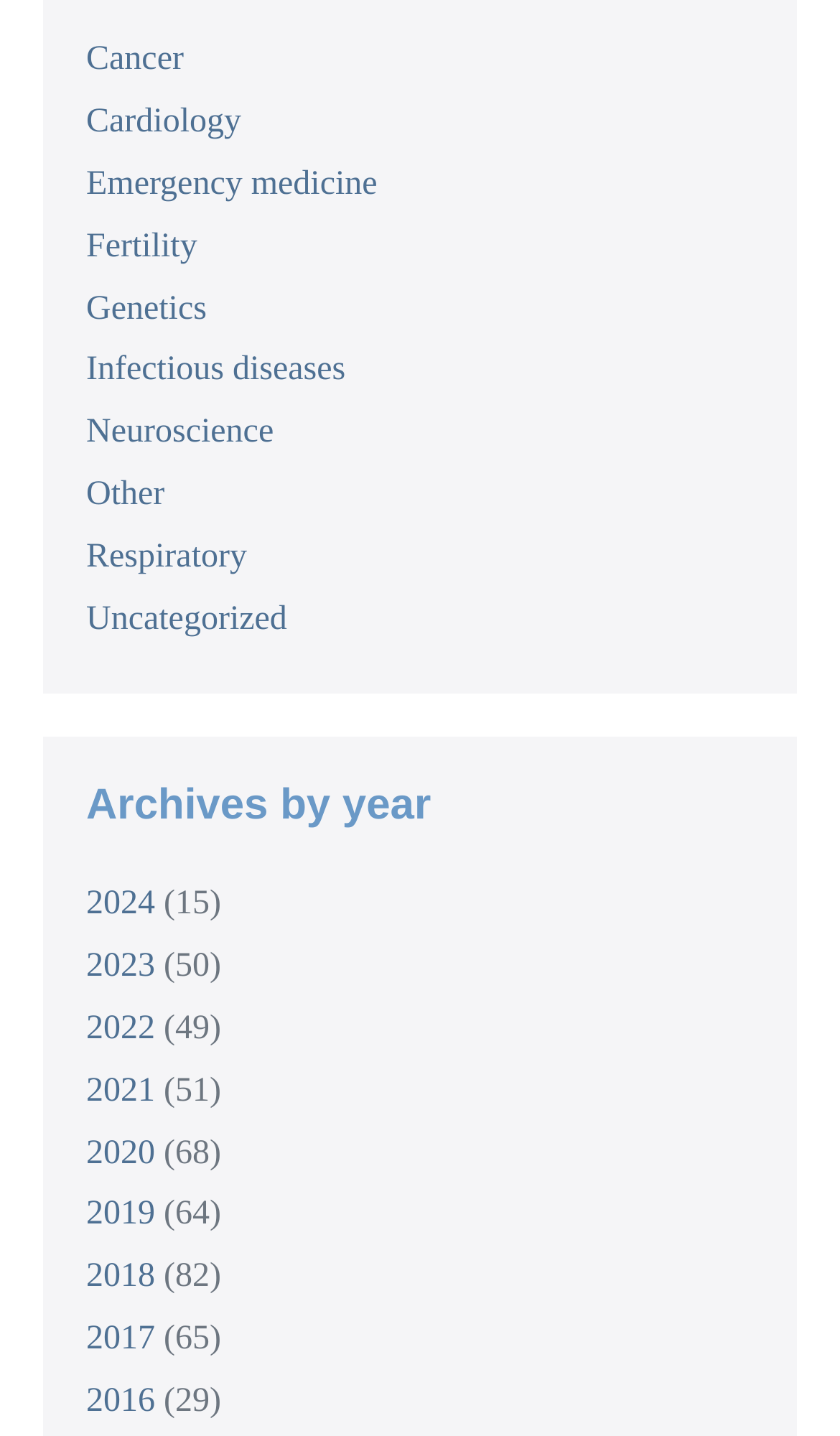What is the category that comes after Emergency medicine?
Look at the screenshot and respond with a single word or phrase.

Fertility